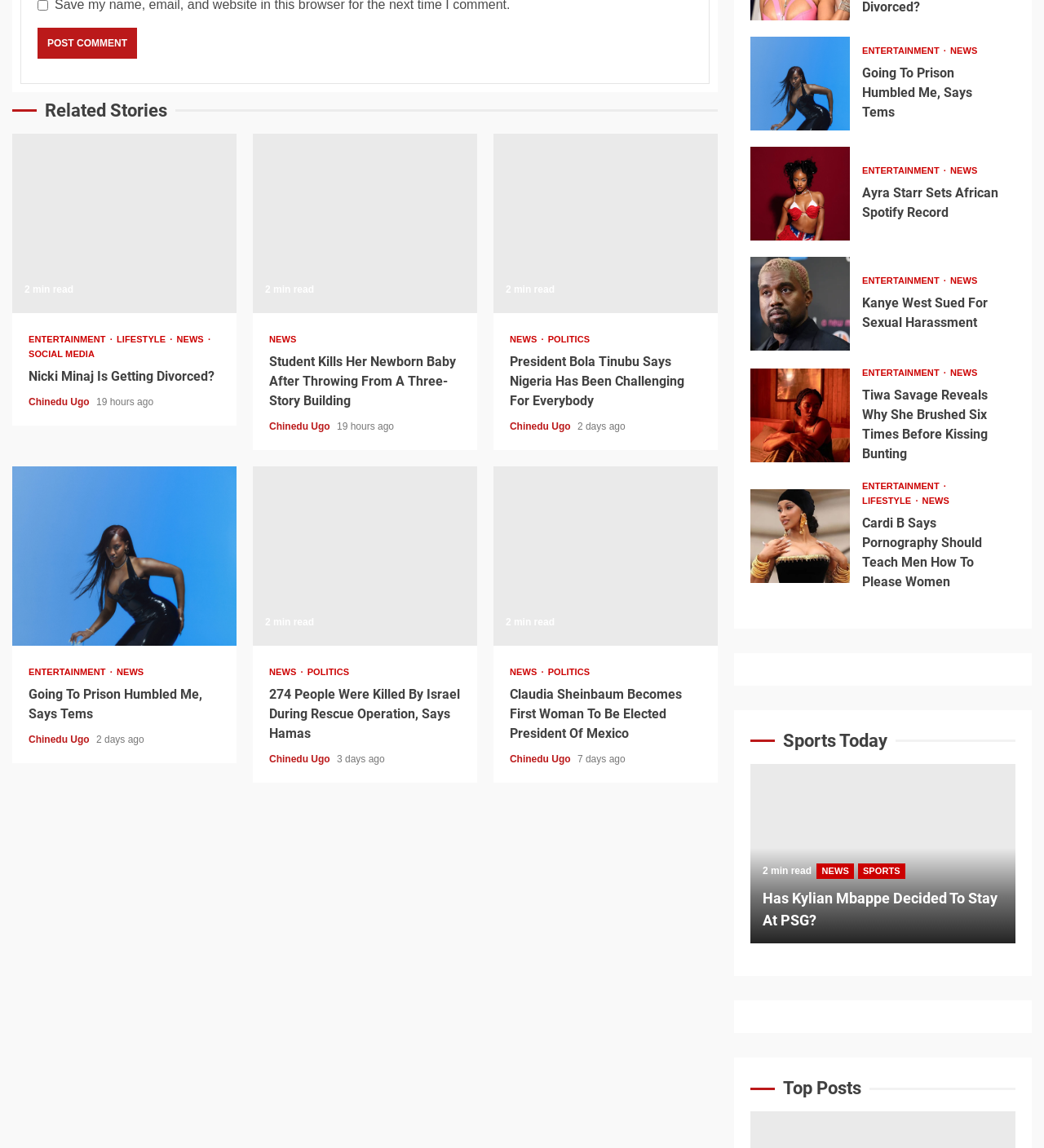Determine the bounding box coordinates of the clickable area required to perform the following instruction: "View the article about Tems". The coordinates should be represented as four float numbers between 0 and 1: [left, top, right, bottom].

[0.012, 0.406, 0.227, 0.562]